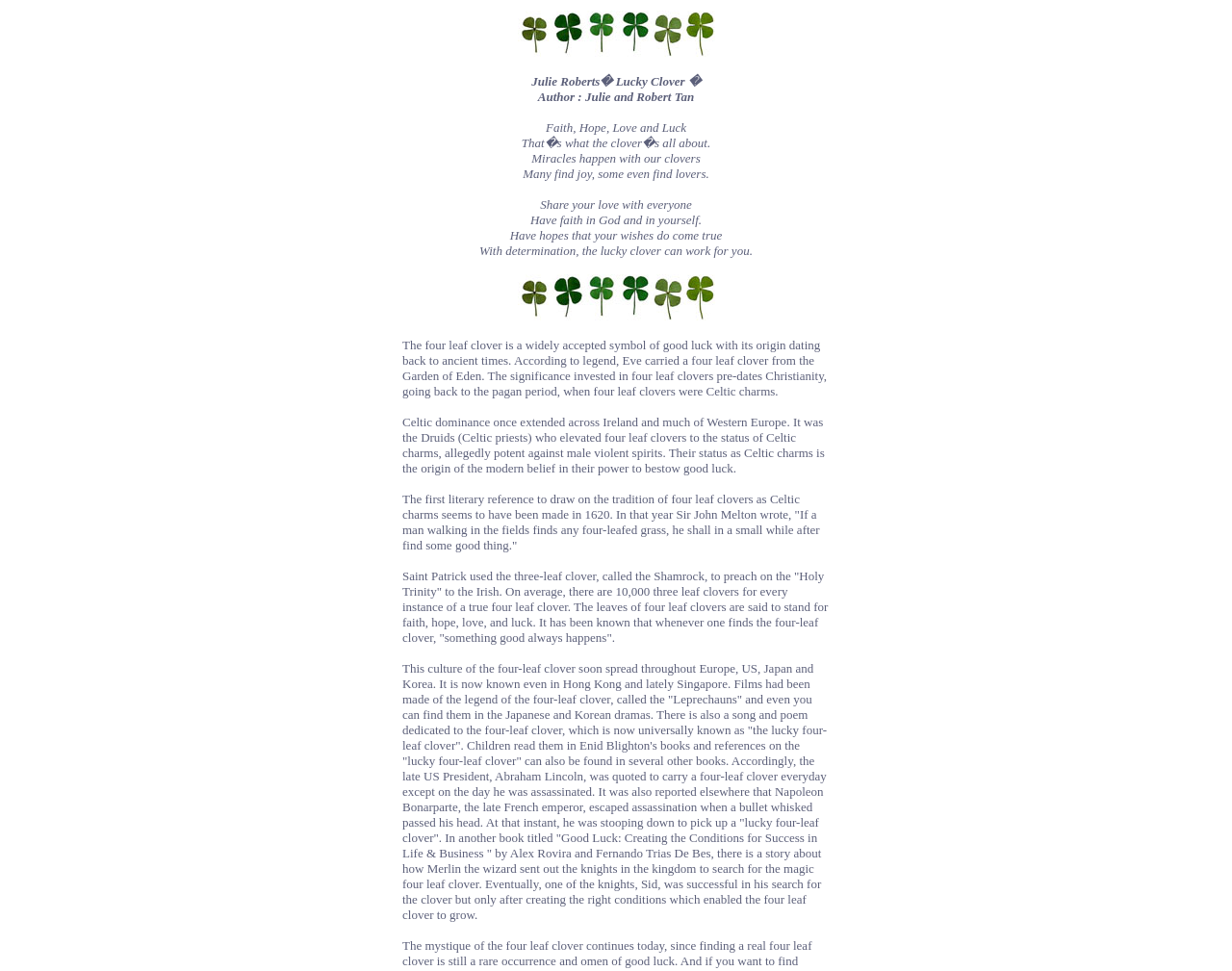Can you give a detailed response to the following question using the information from the image? Who was quoted to carry a four-leaf clover every day except on the day he was assassinated?

According to the webpage, the late US President, Abraham Lincoln, was quoted to carry a four-leaf clover every day except on the day he was assassinated.